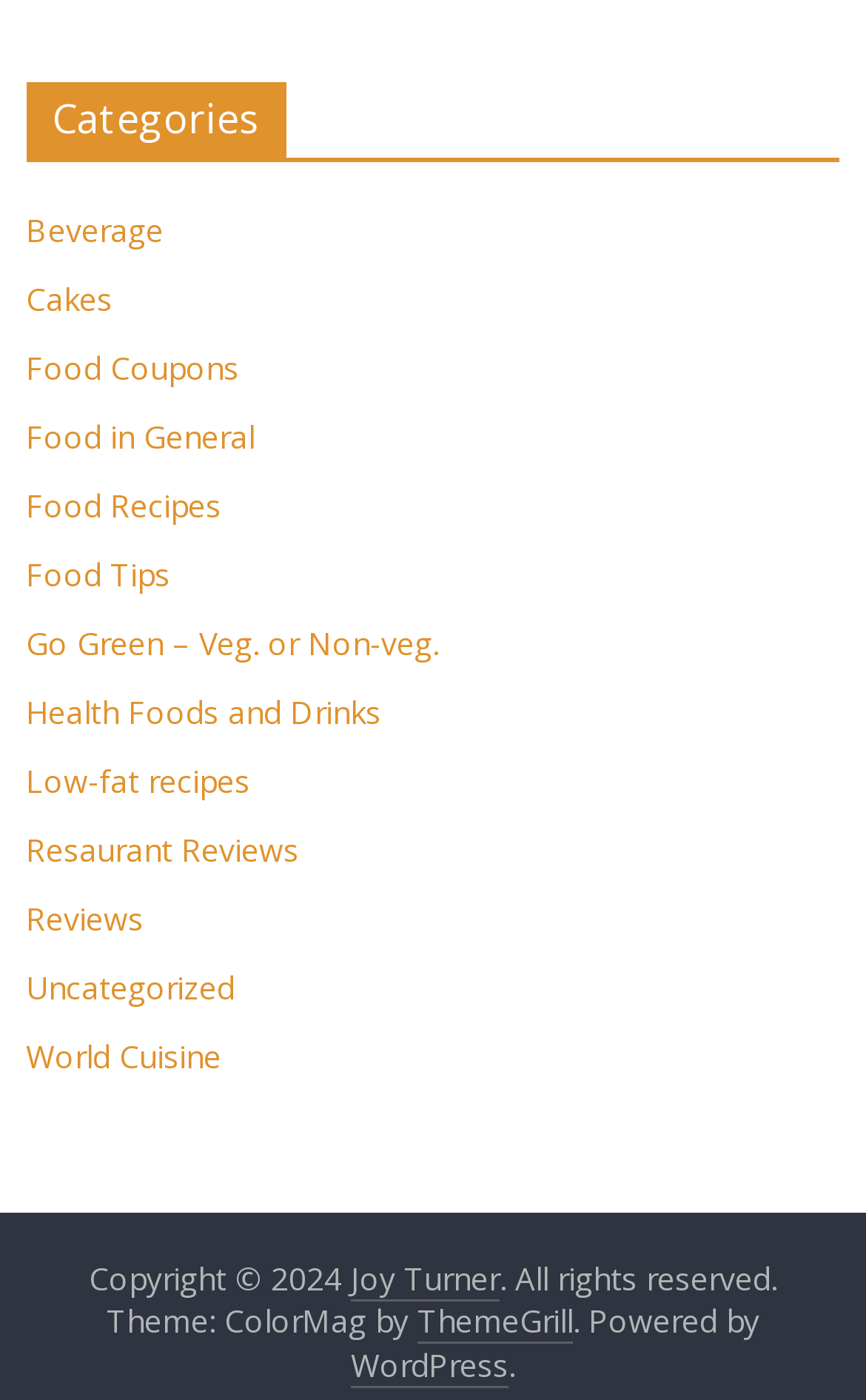Bounding box coordinates are specified in the format (top-left x, top-left y, bottom-right x, bottom-right y). All values are floating point numbers bounded between 0 and 1. Please provide the bounding box coordinate of the region this sentence describes: Food in General

[0.03, 0.296, 0.294, 0.326]